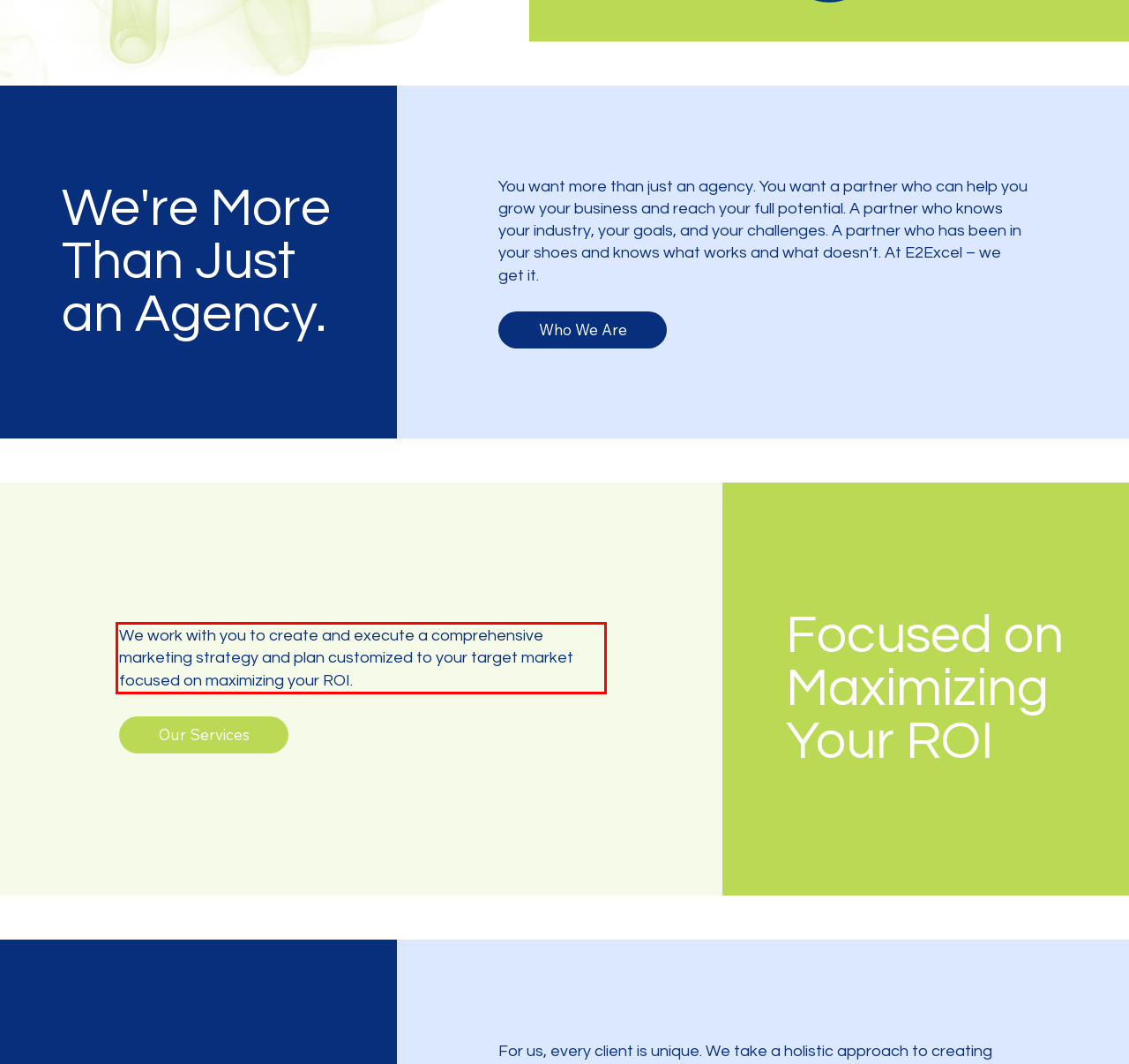Please perform OCR on the text content within the red bounding box that is highlighted in the provided webpage screenshot.

We work with you to create and execute a comprehensive marketing strategy and plan customized to your target market focused on maximizing your ROI.